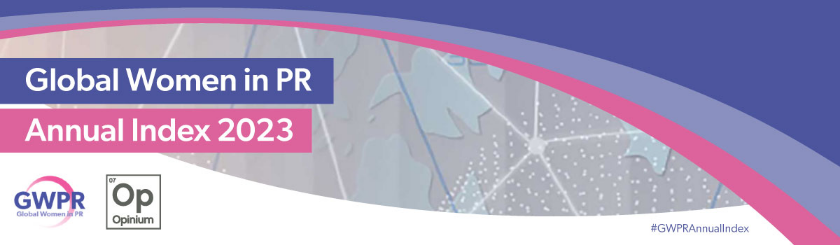Explain in detail what you see in the image.

The image showcases the banner for the "Global Women in PR Annual Index 2023," highlighting the organization's commitment to promoting gender equality in the public relations industry. Featuring a modern design with a gradient background of blue and pink, it prominently displays the title "Global Women in PR" alongside the index name and the logo for Opinium, a strategic insight agency involved in the research. The banner serves as a visual representation of the report's focus on measuring progress towards gender equality and addressing issues such as workplace harassment faced by women in PR. The hashtag #GWPRAnnualIndex is also featured, encouraging engagement and conversation around the findings of this important research initiative.